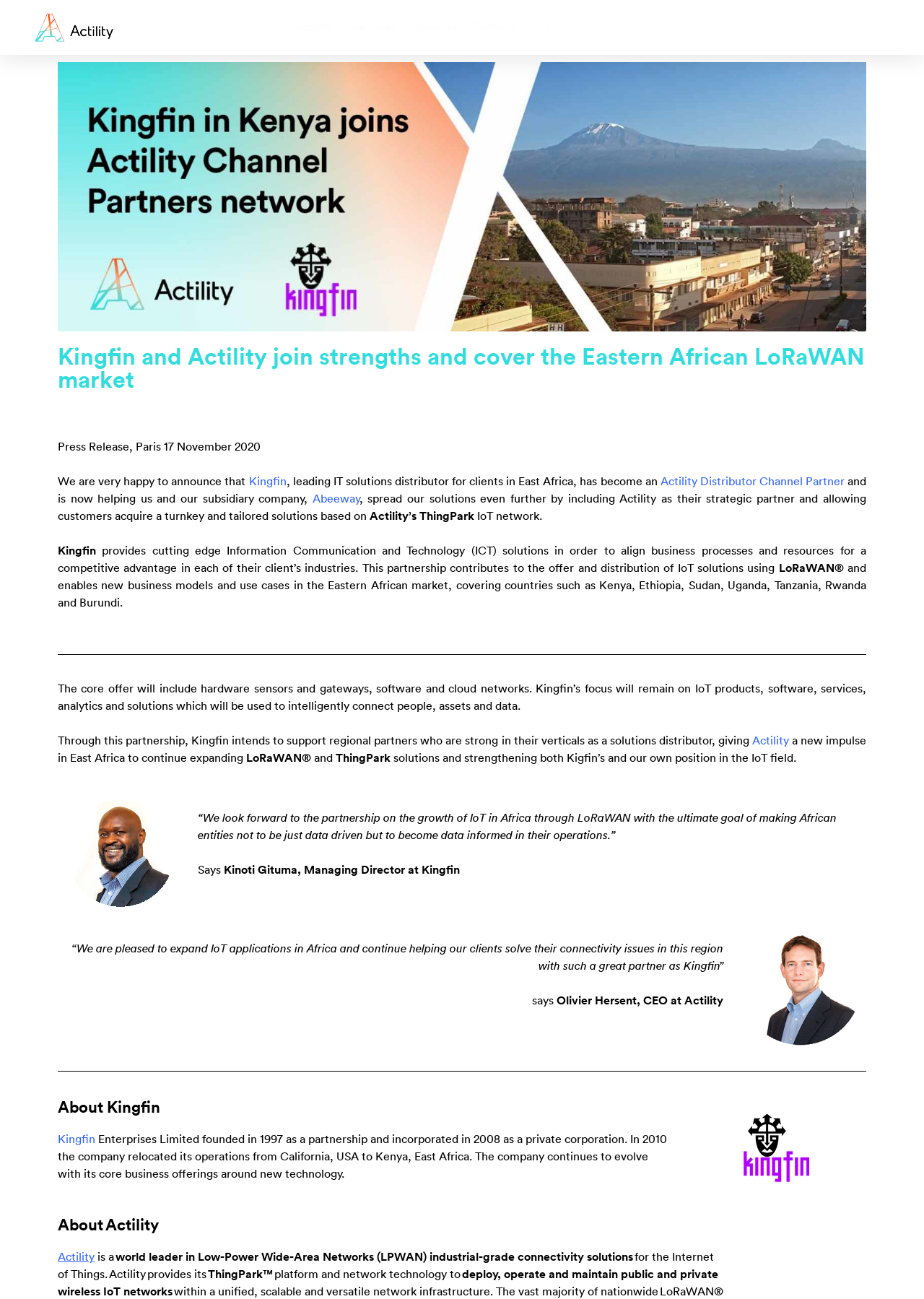What is LoRaWAN?
Please provide a single word or phrase as your answer based on the image.

Low-Power Wide-Area Networks